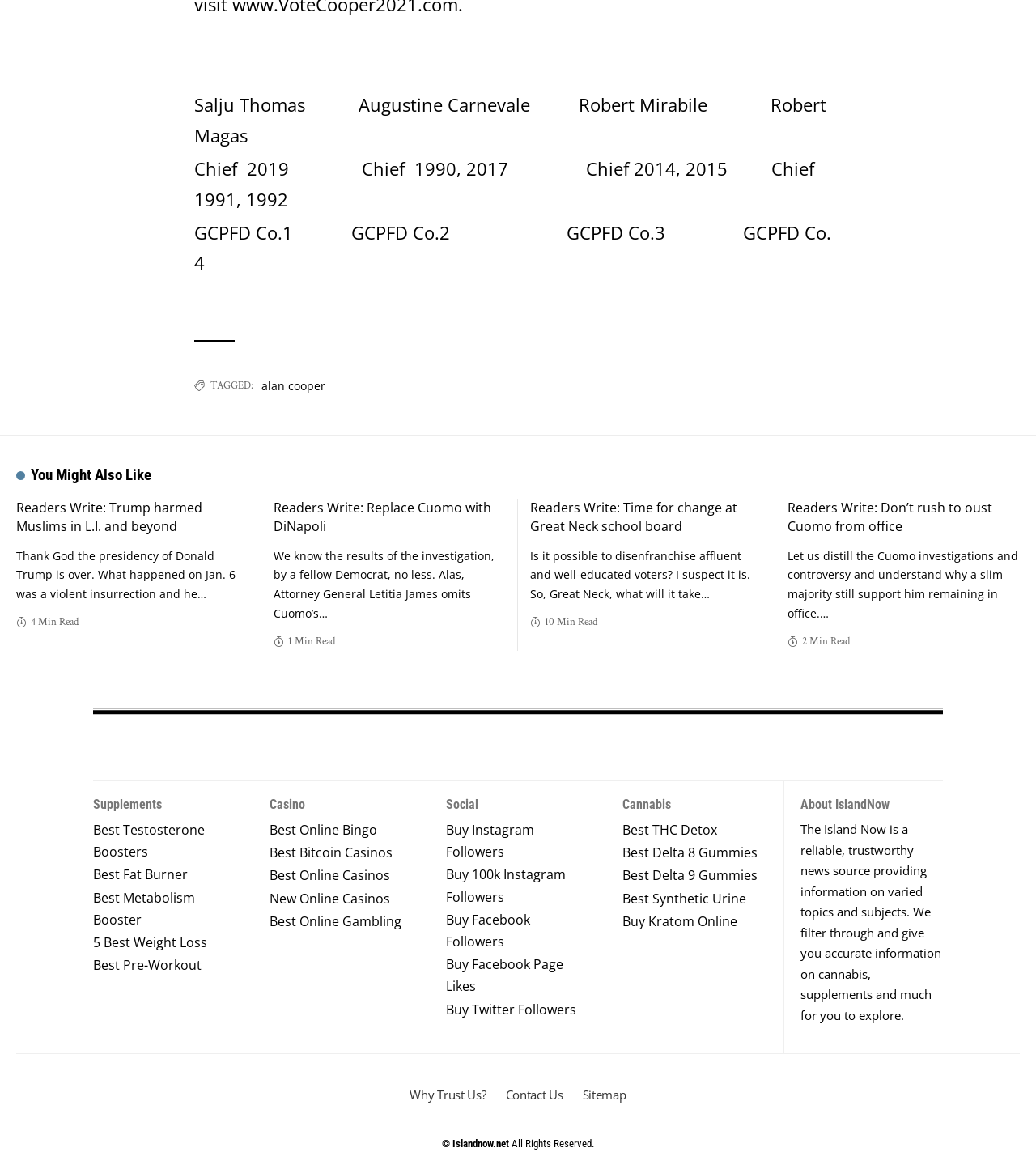What is the name of the person mentioned at the top of the page?
Answer the question in as much detail as possible.

The name 'Salju Thomas' is mentioned at the top of the page, along with other names like Augustine Carnevale, Robert Mirabile, and Robert Magas.